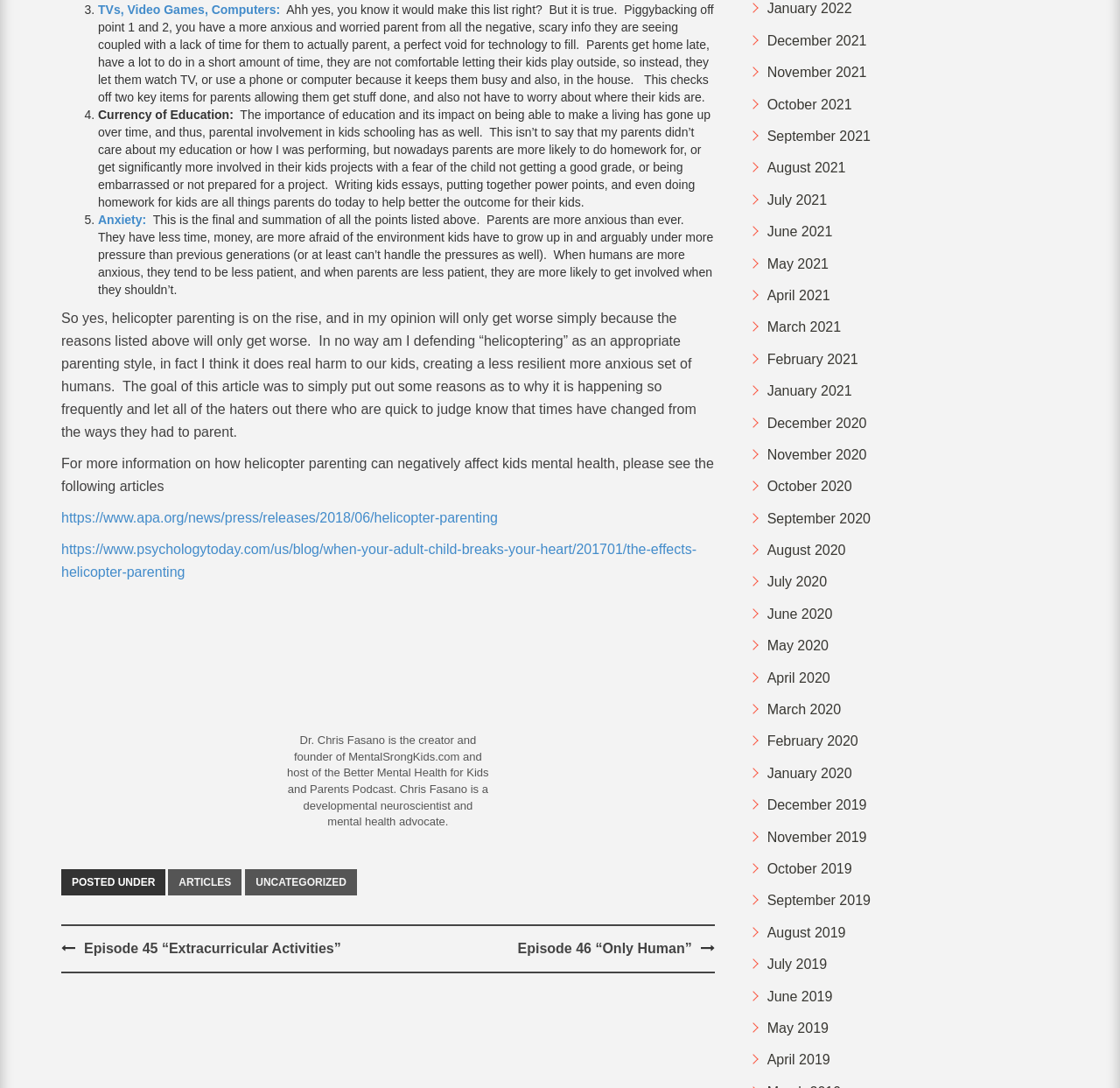Locate the coordinates of the bounding box for the clickable region that fulfills this instruction: "Visit the 'https://www.apa.org/news/press/releases/2018/06/helicopter-parenting' webpage".

[0.055, 0.469, 0.444, 0.483]